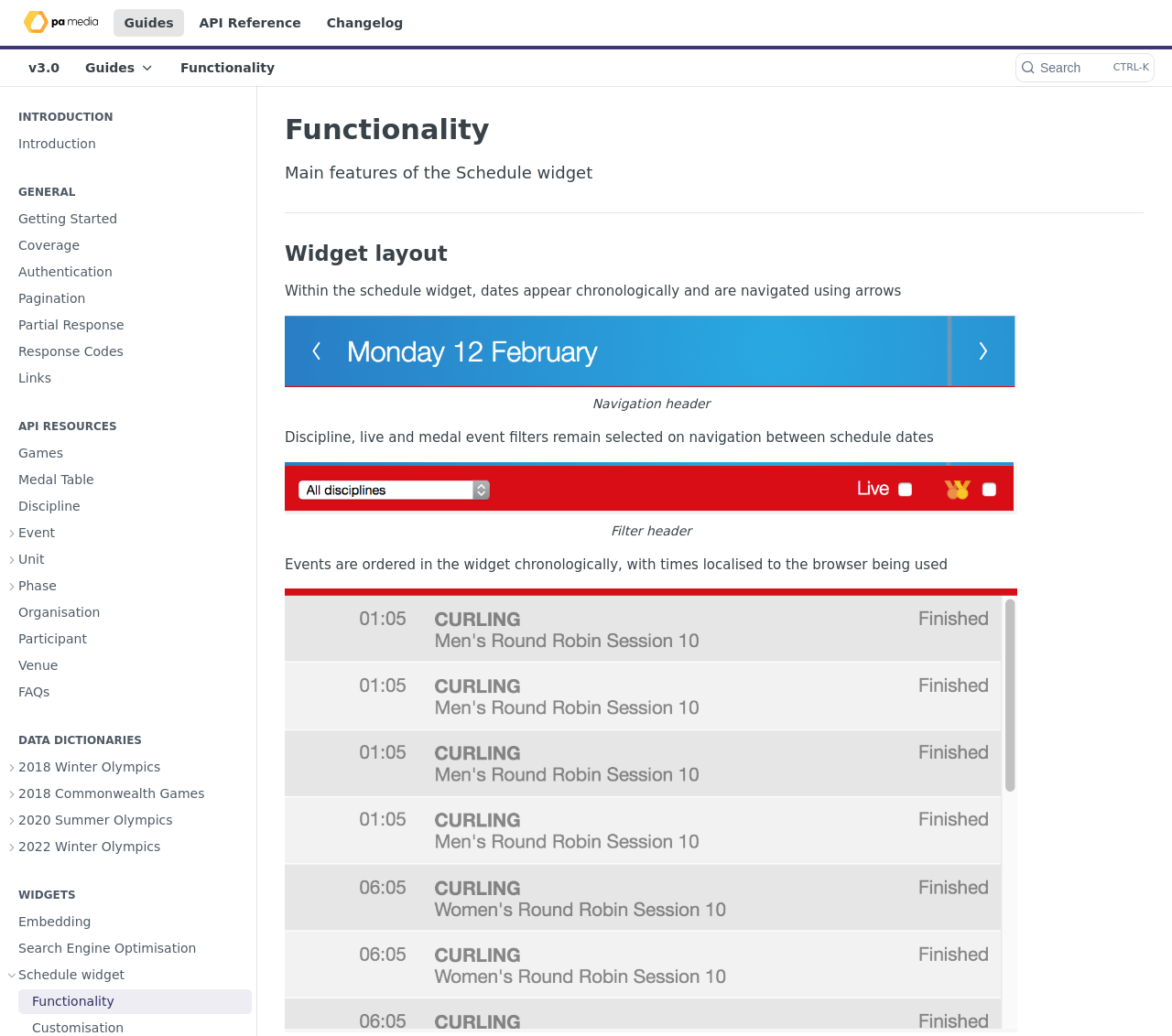Identify the bounding box coordinates of the section that should be clicked to achieve the task described: "Click on the 'Functionality' link".

[0.016, 0.955, 0.215, 0.979]